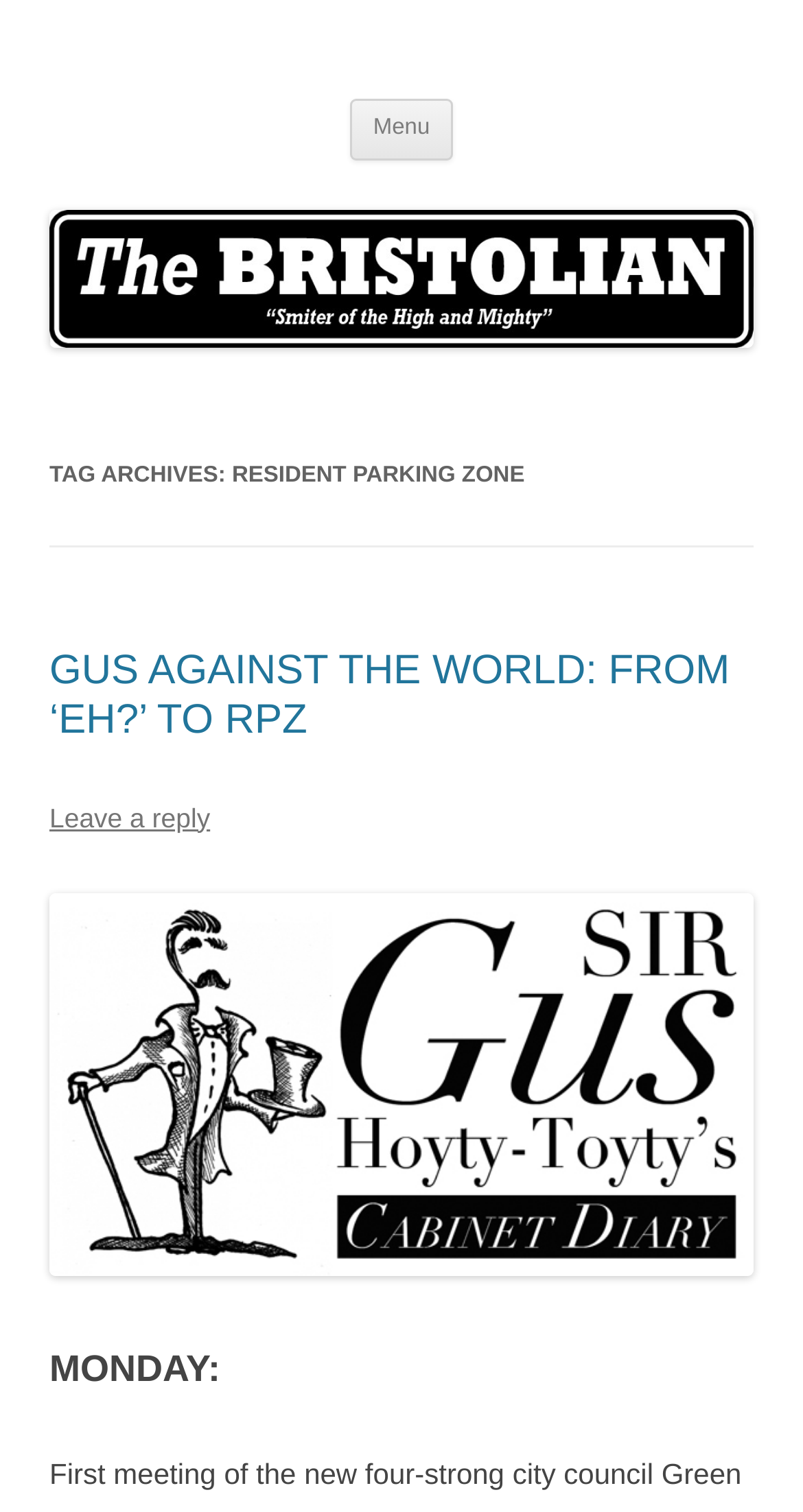What is the topic of the article?
Provide a short answer using one word or a brief phrase based on the image.

Resident Parking Zone